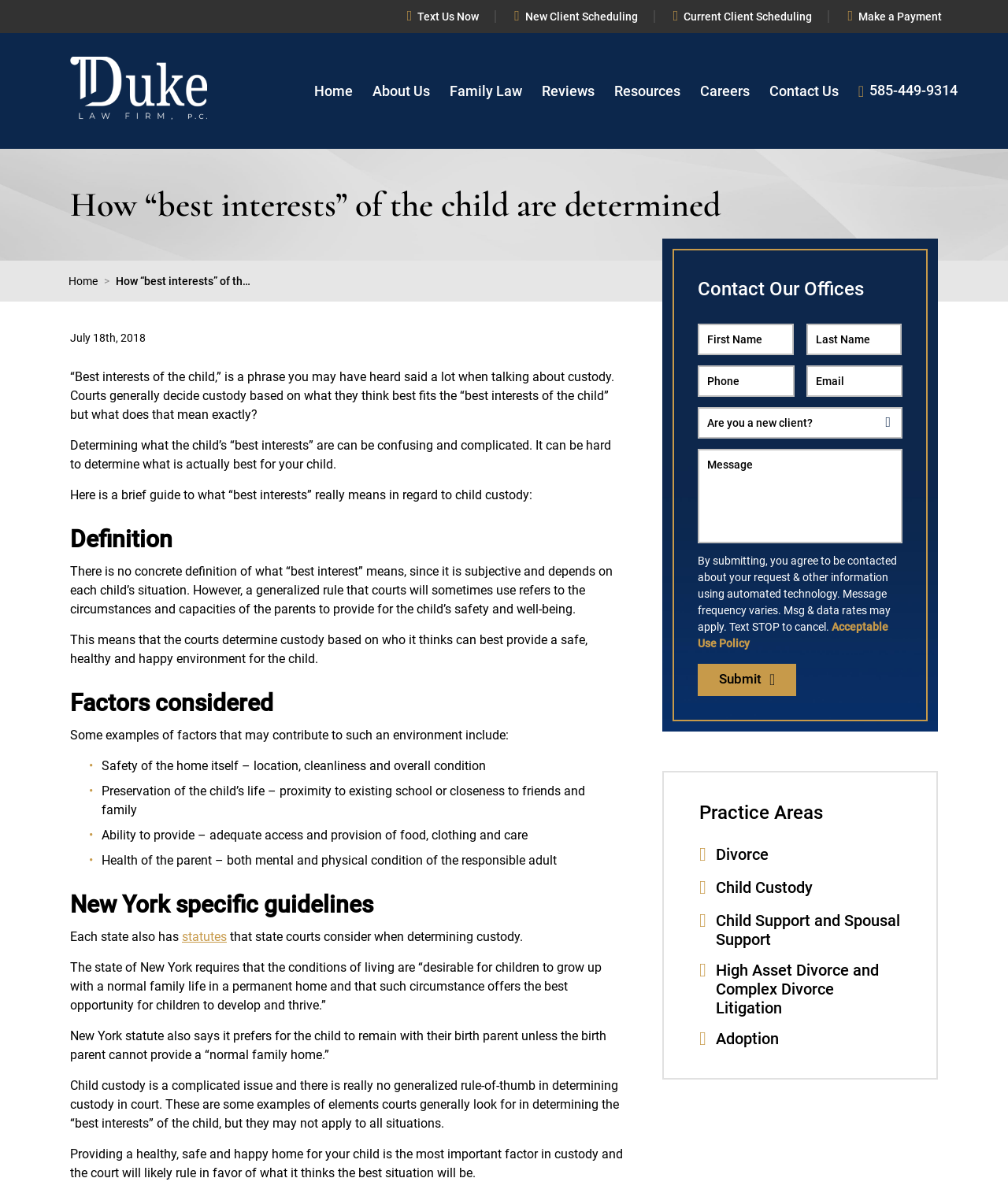Can you find the bounding box coordinates for the element to click on to achieve the instruction: "Click the 'Text Us Now' link"?

[0.404, 0.009, 0.475, 0.019]